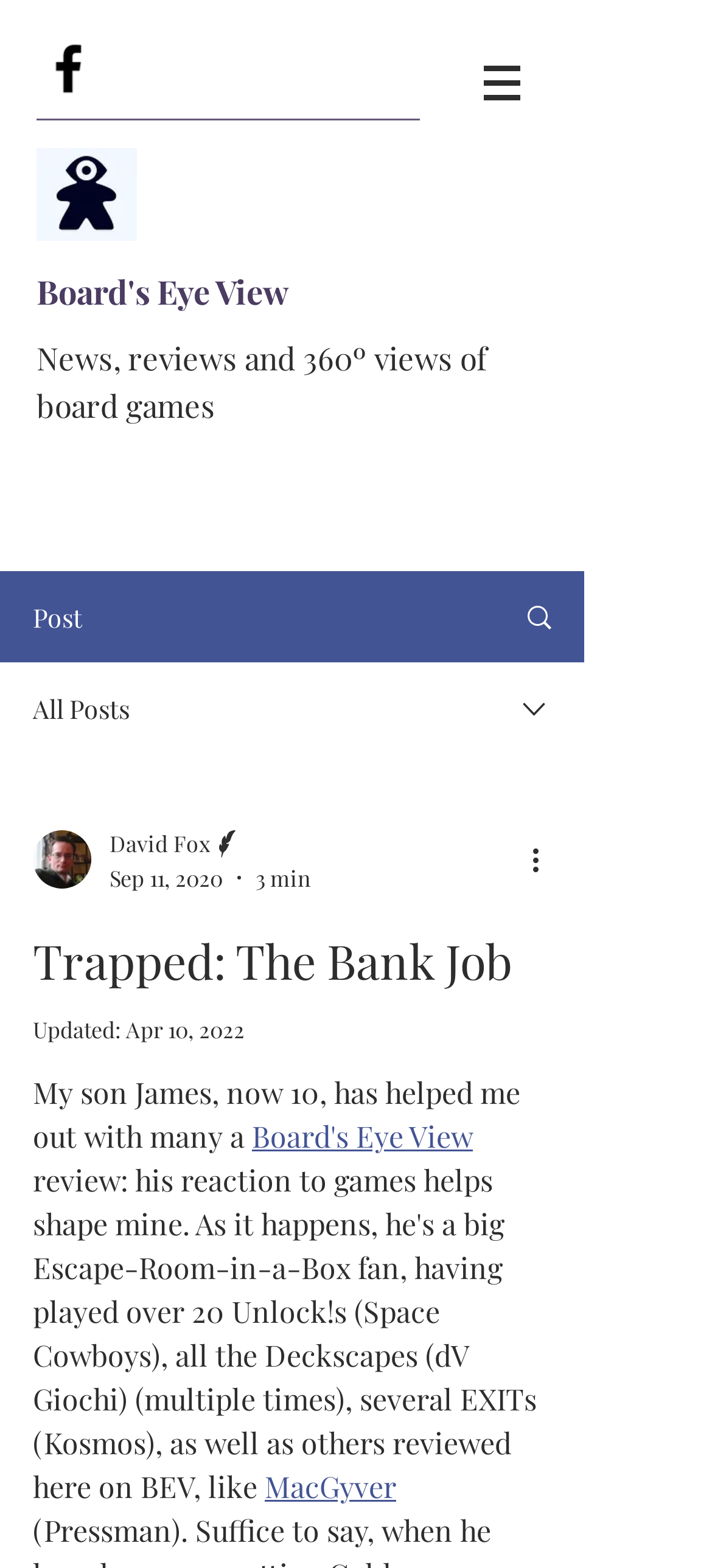Identify the bounding box coordinates of the specific part of the webpage to click to complete this instruction: "Select an option from the combobox".

[0.0, 0.422, 0.821, 0.481]